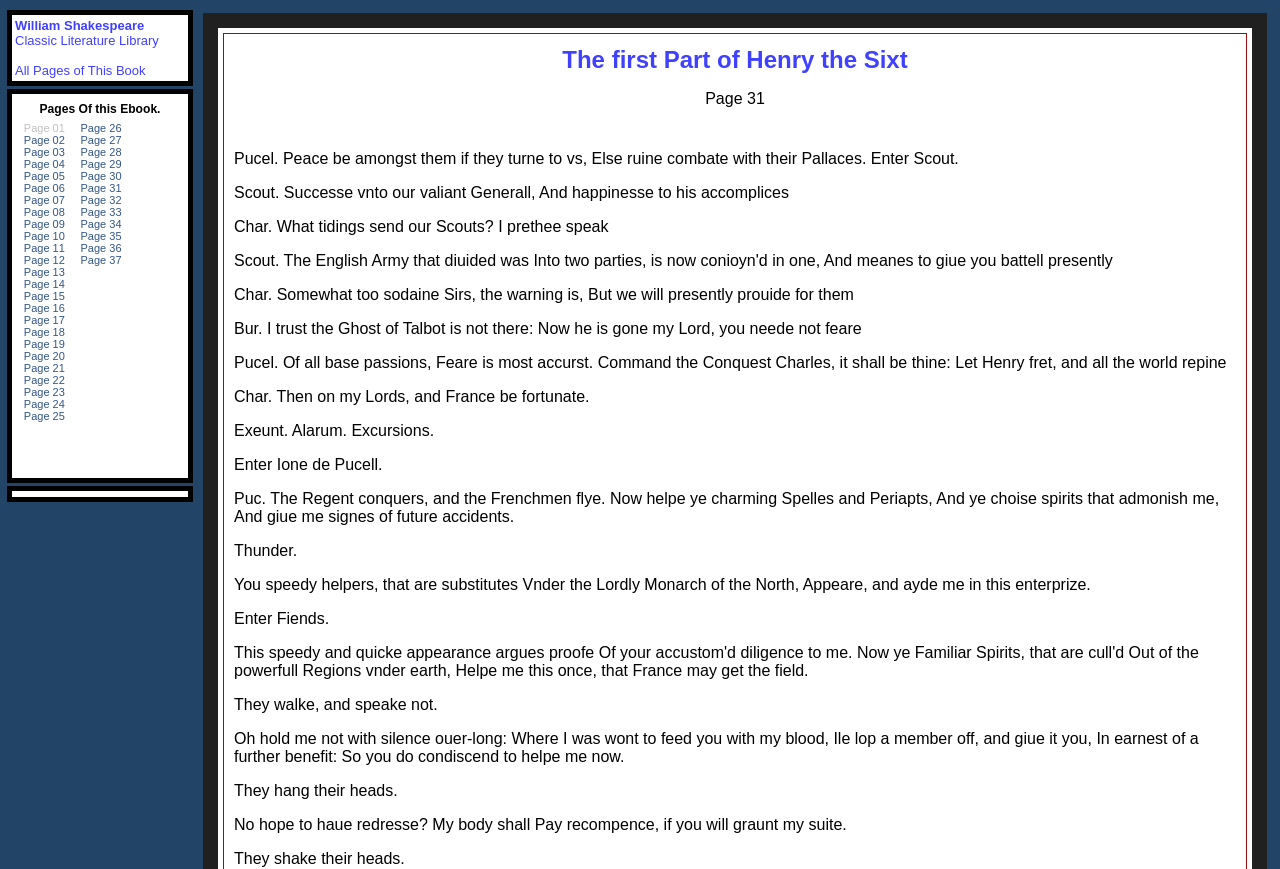Please find and generate the text of the main header of the webpage.

The first Part of Henry the Sixt